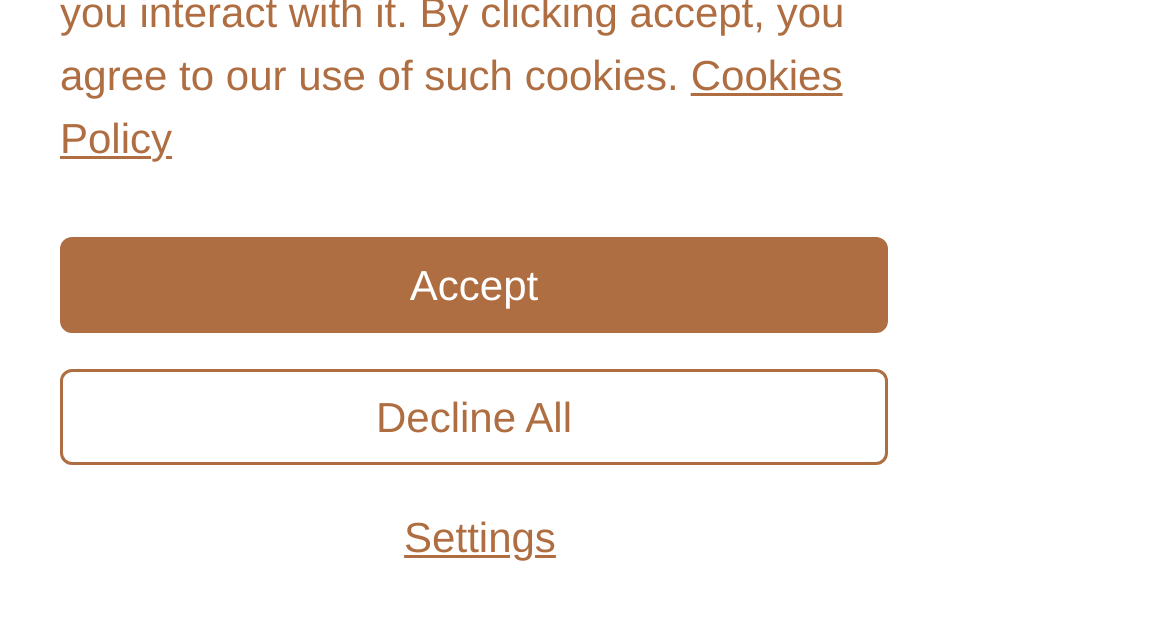Identify the bounding box of the UI element described as follows: "Accept". Provide the coordinates as four float numbers in the range of 0 to 1 [left, top, right, bottom].

[0.051, 0.371, 0.759, 0.521]